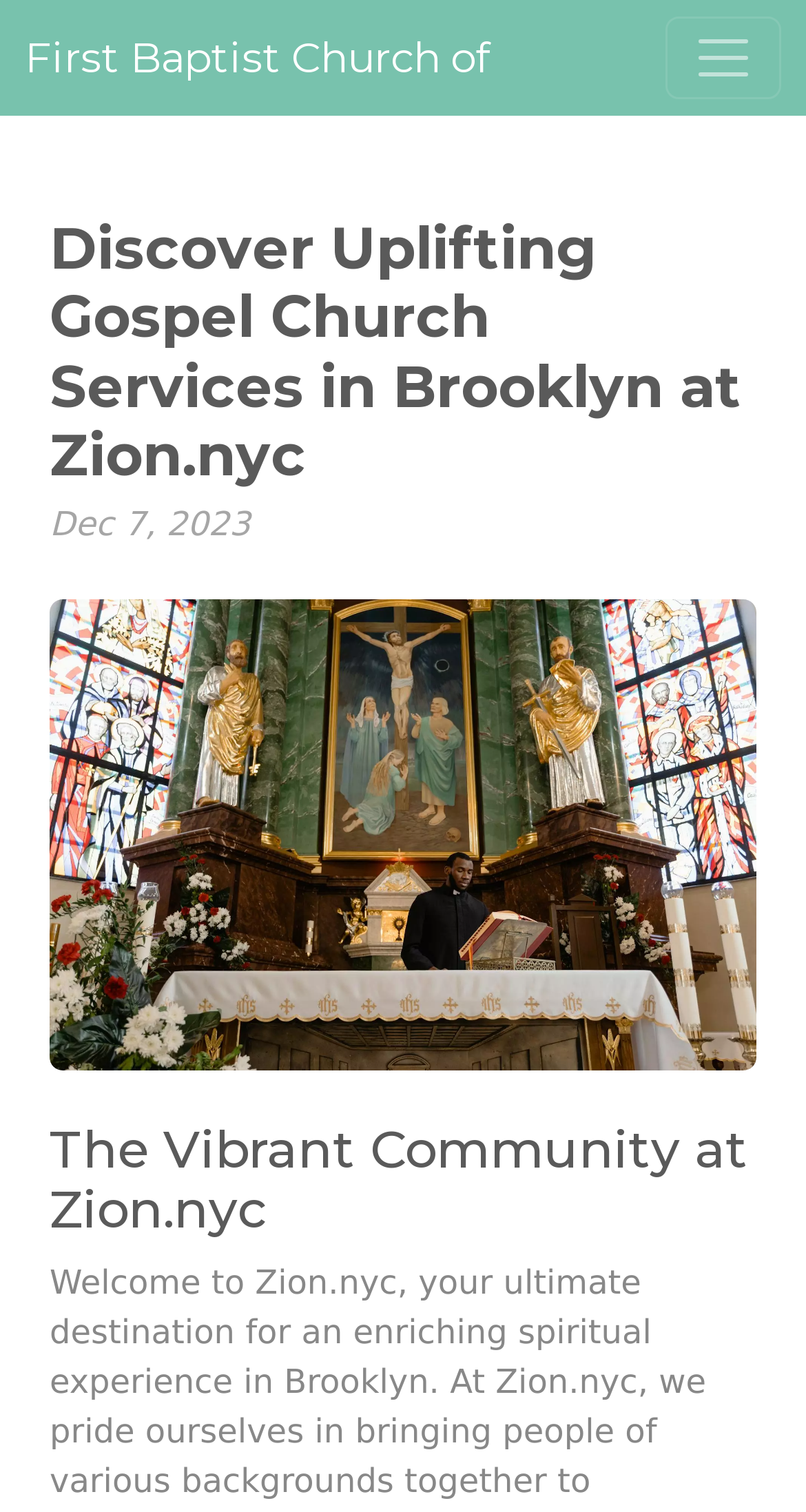What is the date mentioned on the webpage?
Provide a well-explained and detailed answer to the question.

I found the date 'Dec 7, 2023' on the webpage by looking at the StaticText element with coordinates [0.062, 0.333, 0.311, 0.359] which is a child of the HeaderAsNonLandmark element.